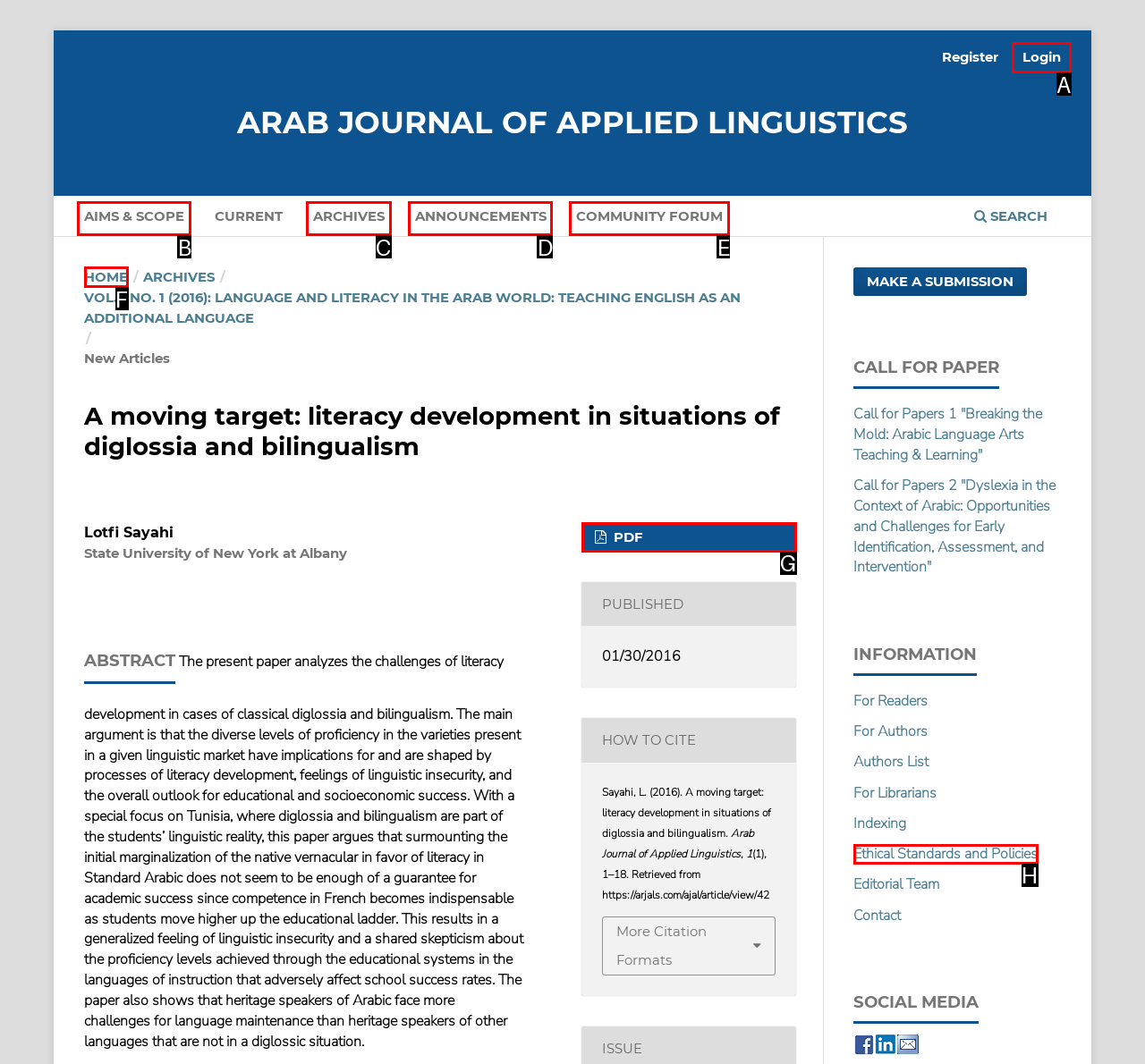Determine the HTML element that best aligns with the description: Ethical Standards and Policies
Answer with the appropriate letter from the listed options.

H